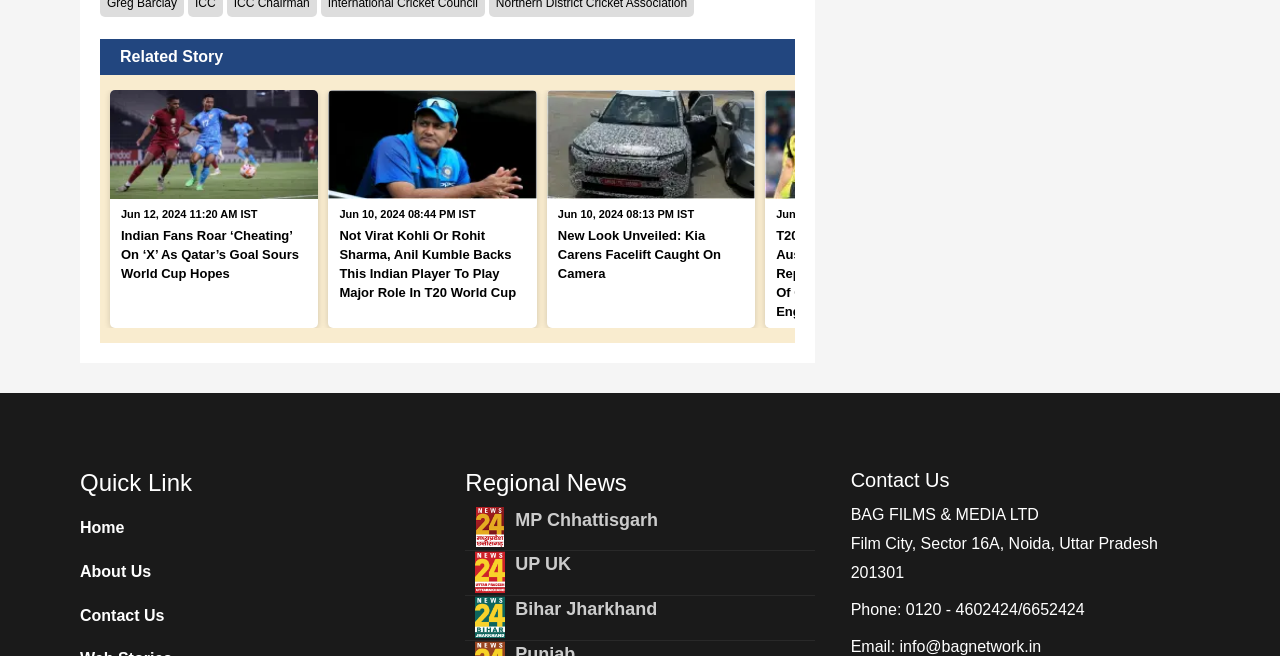Determine the bounding box coordinates of the section I need to click to execute the following instruction: "click on 'info@bagnetwork.in'". Provide the coordinates as four float numbers between 0 and 1, i.e., [left, top, right, bottom].

[0.703, 0.972, 0.813, 0.998]